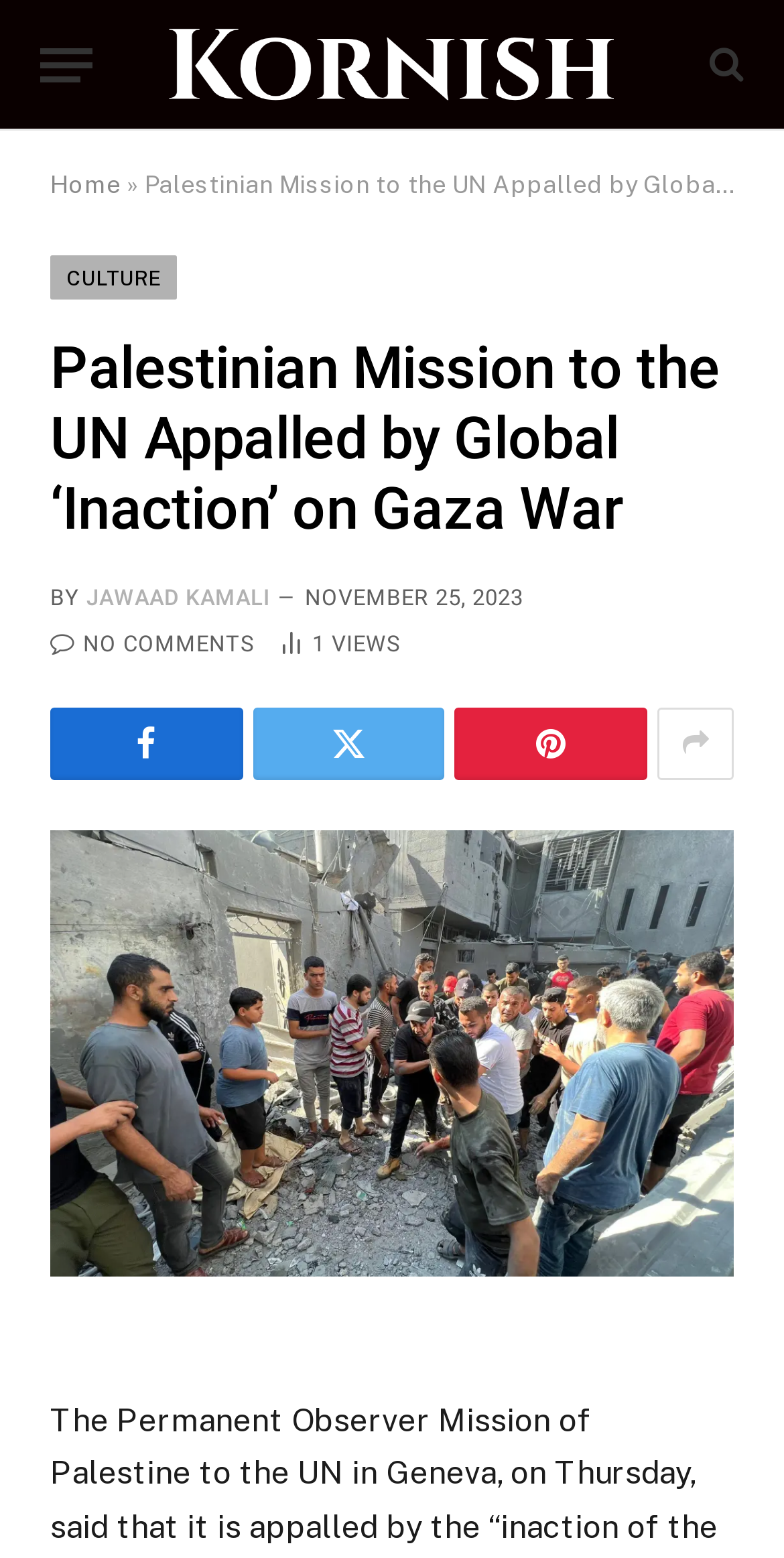Locate the bounding box coordinates of the region to be clicked to comply with the following instruction: "Visit the Kornish website". The coordinates must be four float numbers between 0 and 1, in the form [left, top, right, bottom].

[0.206, 0.0, 0.794, 0.084]